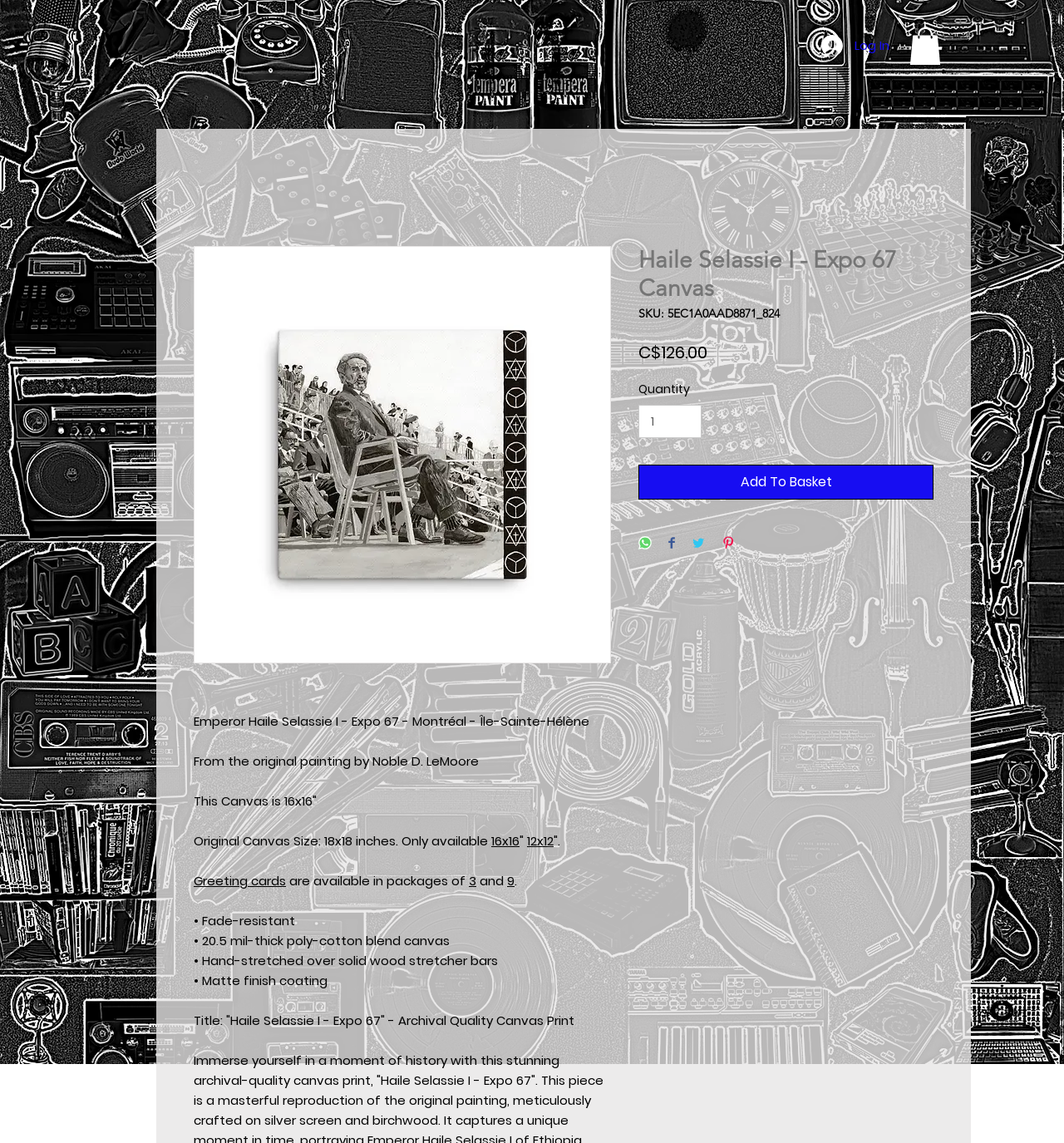Identify the bounding box of the HTML element described as: "Log In".

[0.761, 0.026, 0.847, 0.053]